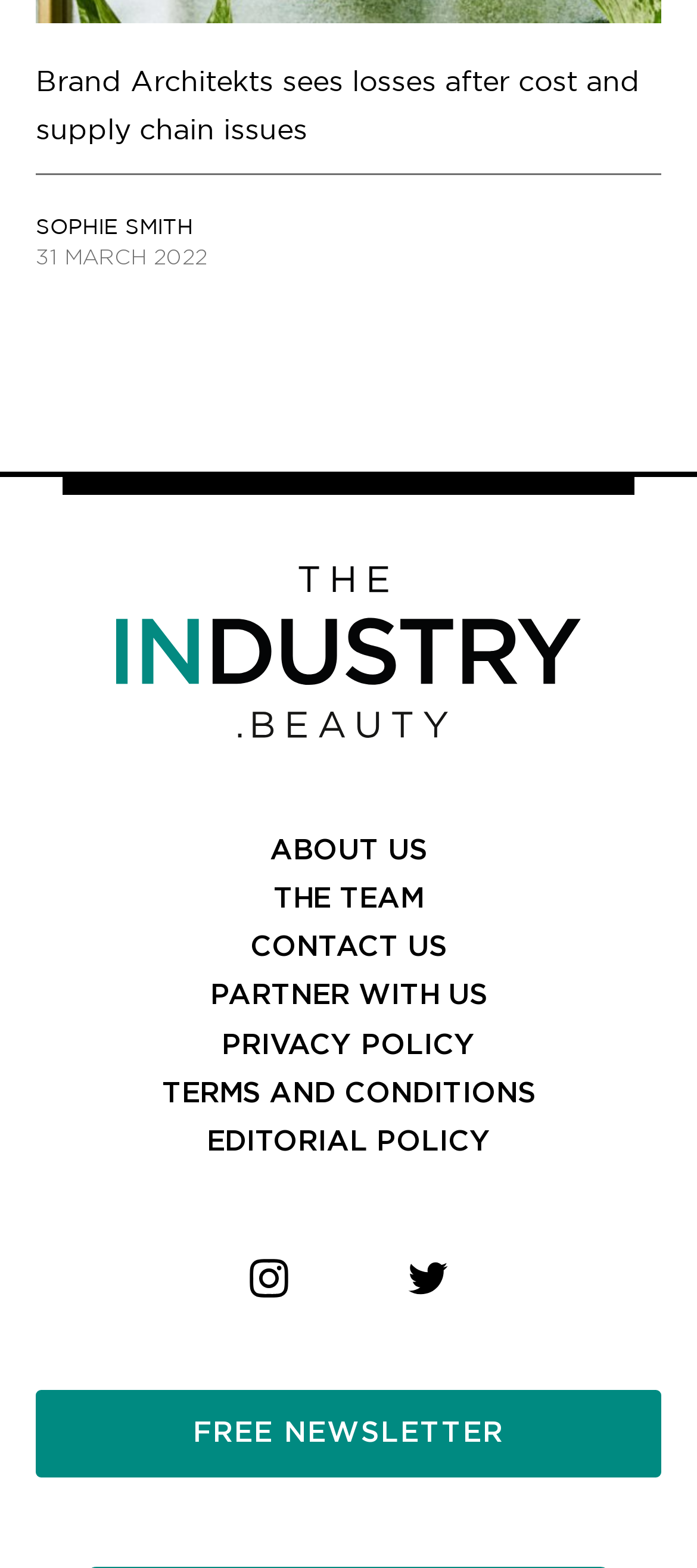Please determine the bounding box of the UI element that matches this description: The Team. The coordinates should be given as (top-left x, top-left y, bottom-right x, bottom-right y), with all values between 0 and 1.

[0.341, 0.558, 0.659, 0.589]